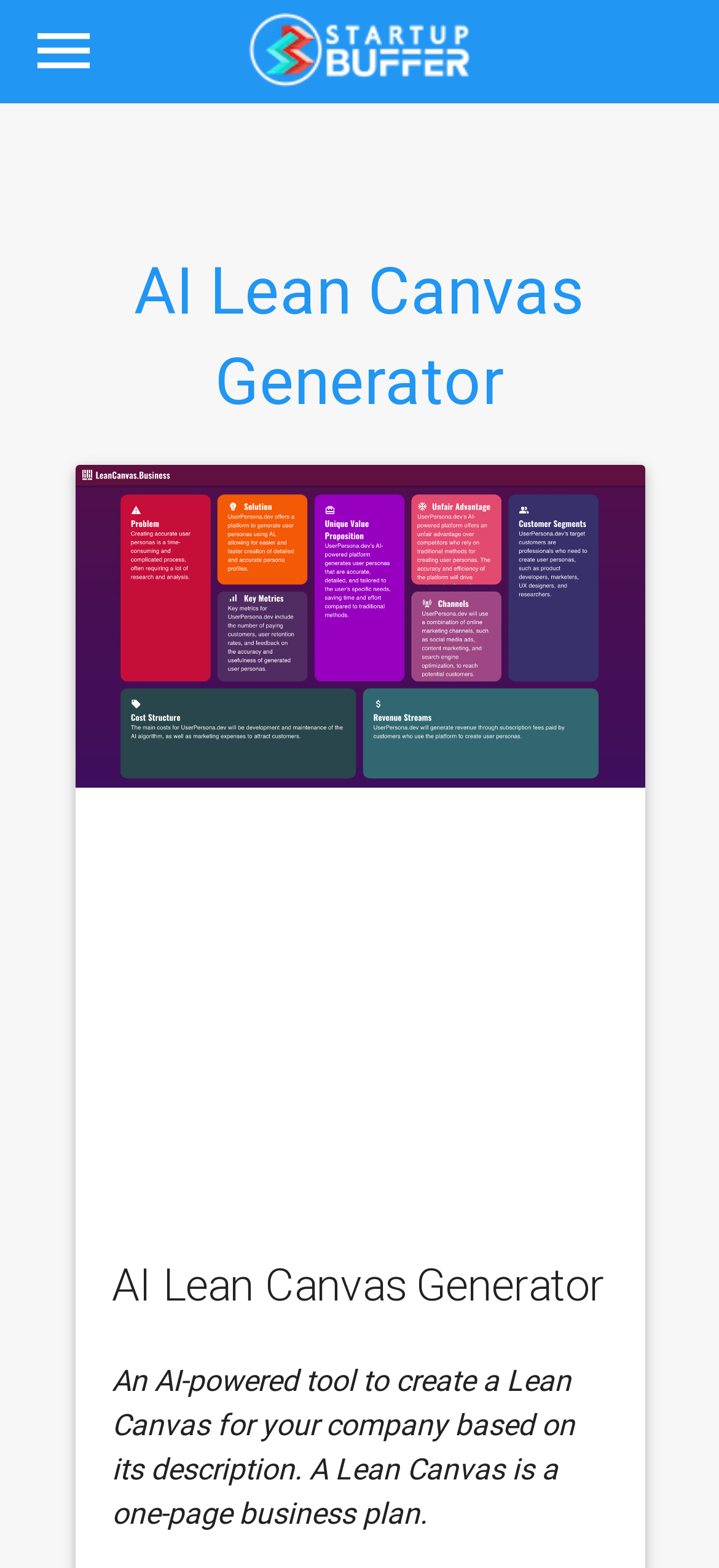Offer a meticulous description of the webpage's structure and content.

The webpage is about AI Lean Canvas Generator, a startup that offers an AI-powered tool to create a Lean Canvas for companies. At the top left corner, there is a logo of Startup Buffer, which is a link. Next to it, there is a smaller icon, also a link, with a Unicode character '\ue8a1'. 

Below the logo, there is a heading that reads "AI Lean Canvas Generator". Underneath the heading, there is a link with the same text, accompanied by an image. 

On the right side of the link, there is an iframe that displays an advertisement. 

At the bottom of the page, there is a paragraph of text that describes the AI Lean Canvas Generator, stating that it creates a one-page business plan based on a company's description.